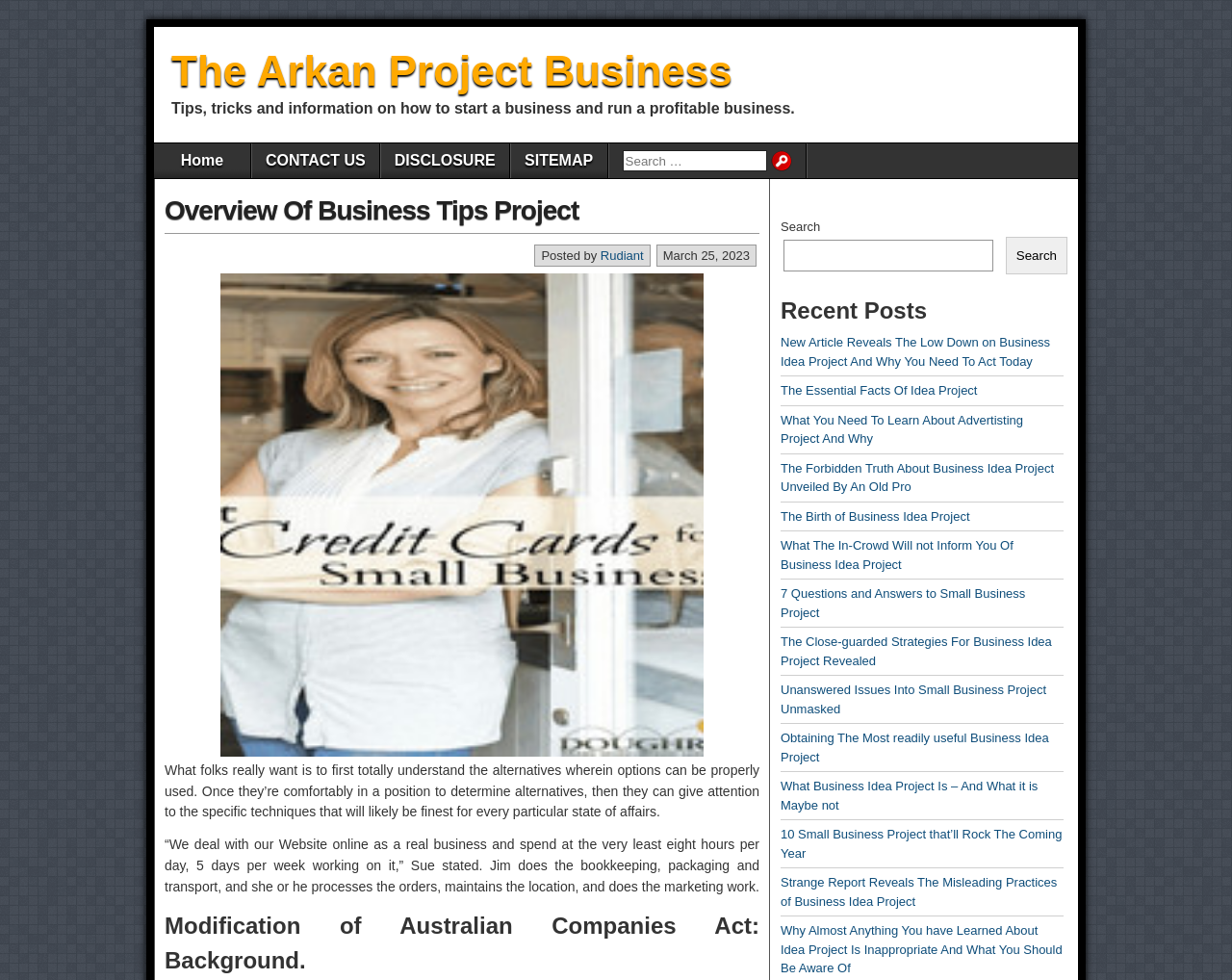Highlight the bounding box coordinates of the region I should click on to meet the following instruction: "Read the recent post 'New Article Reveals The Low Down on Business Idea Project And Why You Need To Act Today'".

[0.634, 0.342, 0.852, 0.376]